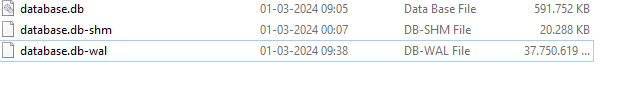Generate a descriptive account of all visible items and actions in the image.

The image displays a file directory showcasing three database-related files. The first file, named "database.db," is a standard database file created on March 1, 2024, at 09:05 and has a size of 591.752 KB. The second file, "database.db-shm," is a shared memory file, also created on the same date but at 00:07, with a size of 20.228 KB. Lastly, the "database.db-wal" file, created at 09:38, is referenced as a DB-WAL (Write-Ahead Logging) file, significantly larger at 37,750.619 KB. This setup suggests an active database environment using SQLite, where the WAL file is employed to enhance transaction integrity and performance.